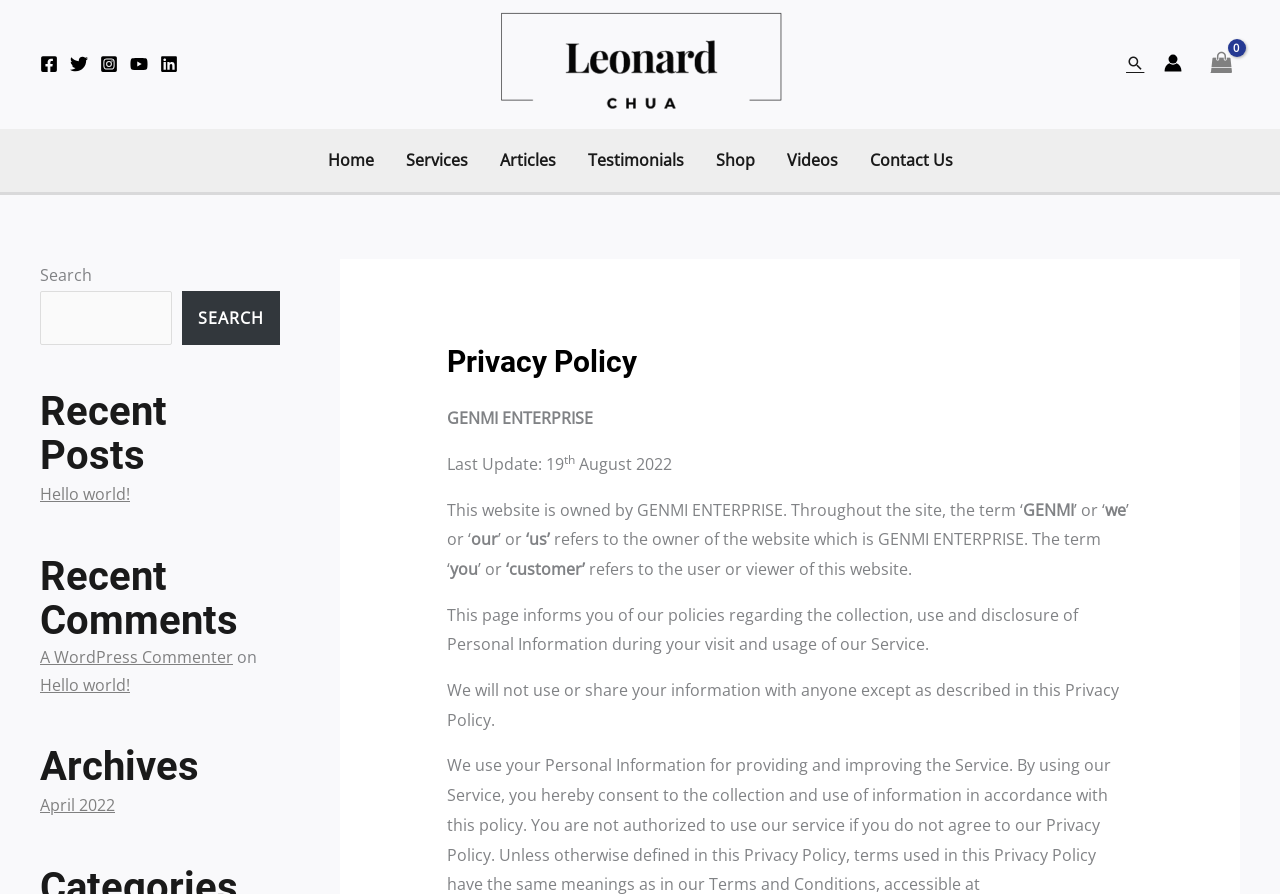Determine the bounding box coordinates of the element that should be clicked to execute the following command: "Click the link to Menschenrechte".

None